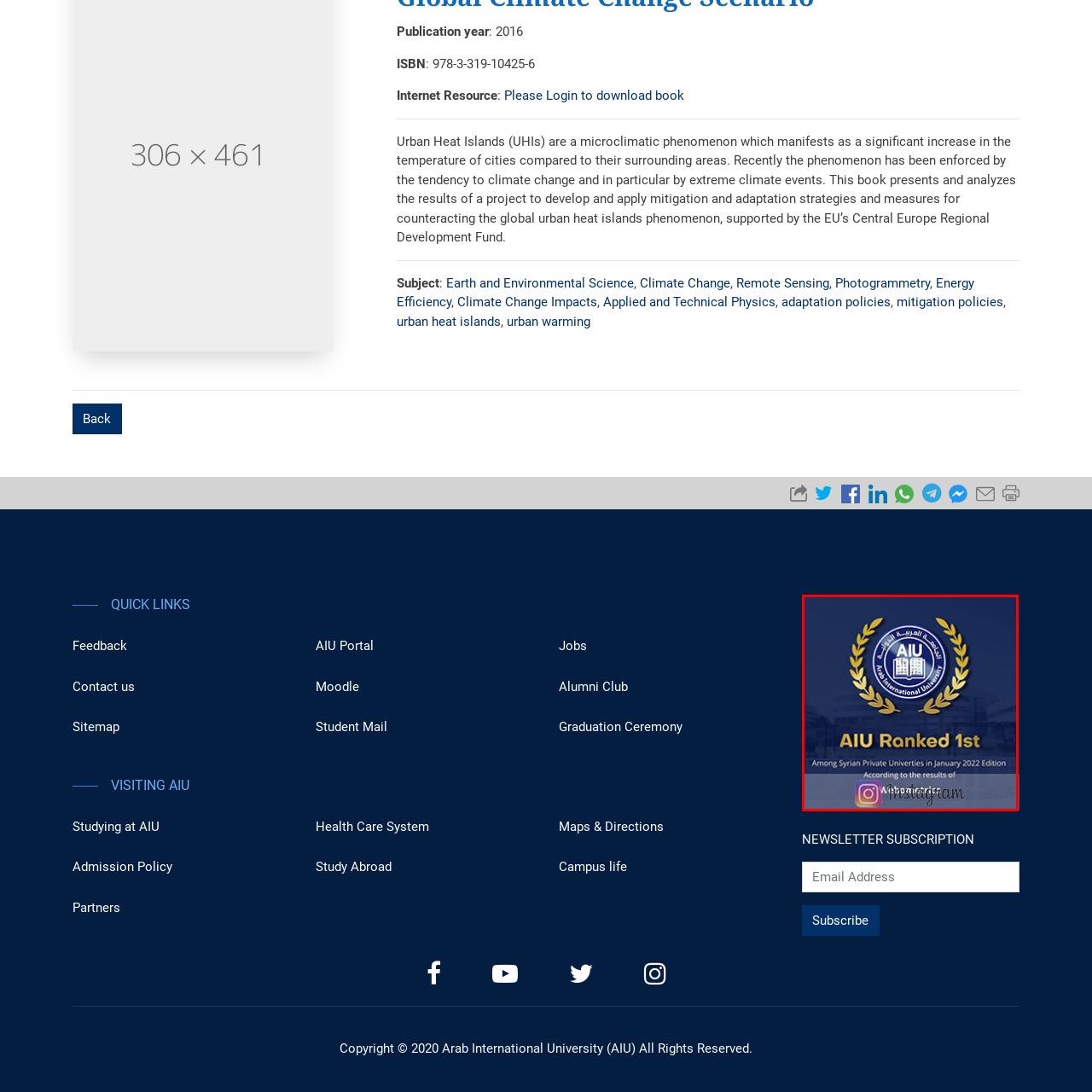Examine the red-bounded region in the image and describe it in detail.

The image showcases the prestigious ranking of Arab International University (AIU) as the top private university in Syria, as of January 2022. Surrounded by a laurel wreath, the AIU logo prominently features a book symbolizing knowledge and education. The text "AIU Ranked 1st" emphasizes this significant achievement, reinforcing the university's commitment to excellence in higher education. The bottom of the image includes the Instagram logo, suggesting that this announcement is shared via social media to celebrate and inform the academic community and prospective students about this outstanding recognition.